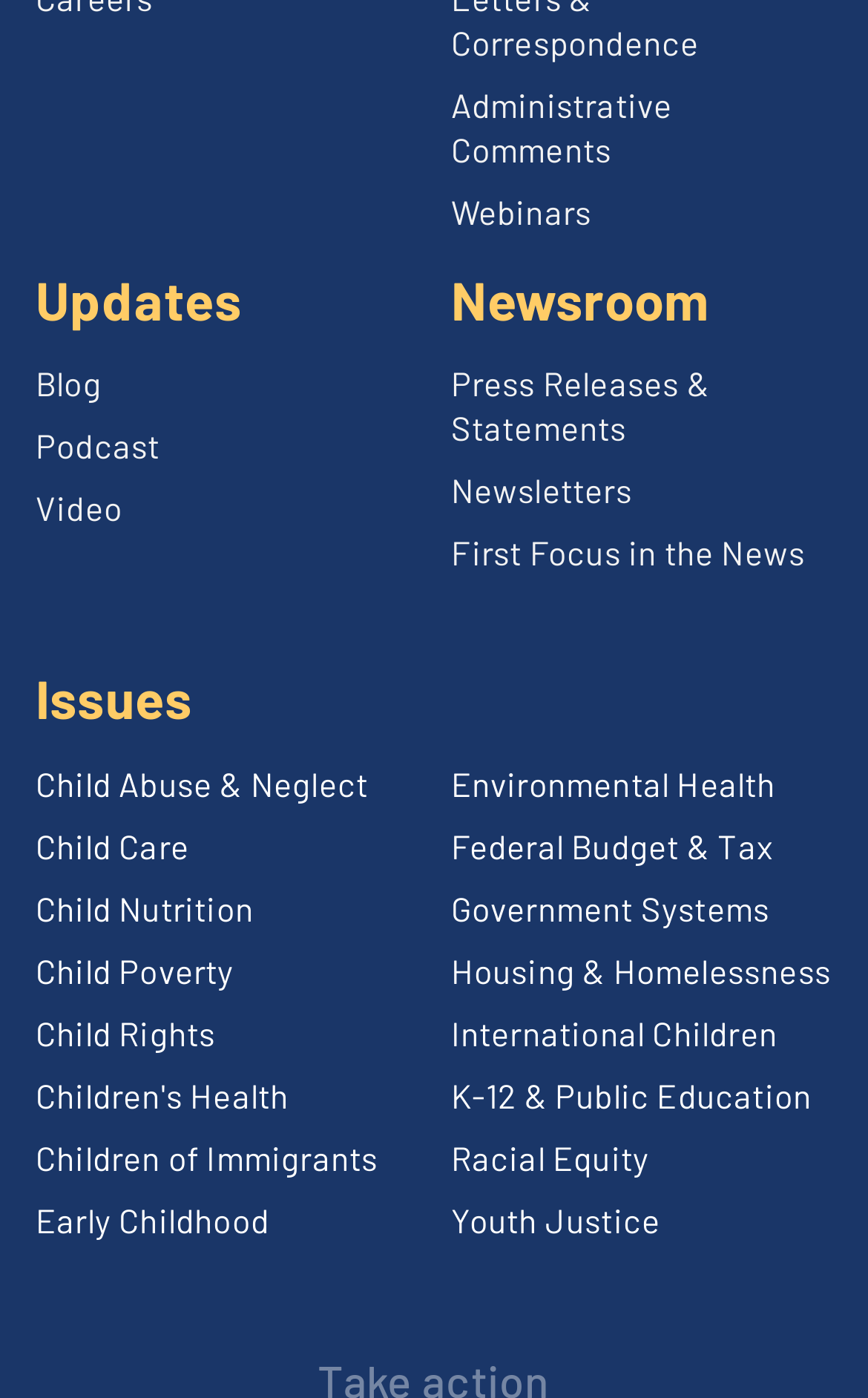Find the bounding box coordinates of the element's region that should be clicked in order to follow the given instruction: "Check out the latest Newsroom updates". The coordinates should consist of four float numbers between 0 and 1, i.e., [left, top, right, bottom].

[0.519, 0.19, 0.817, 0.237]